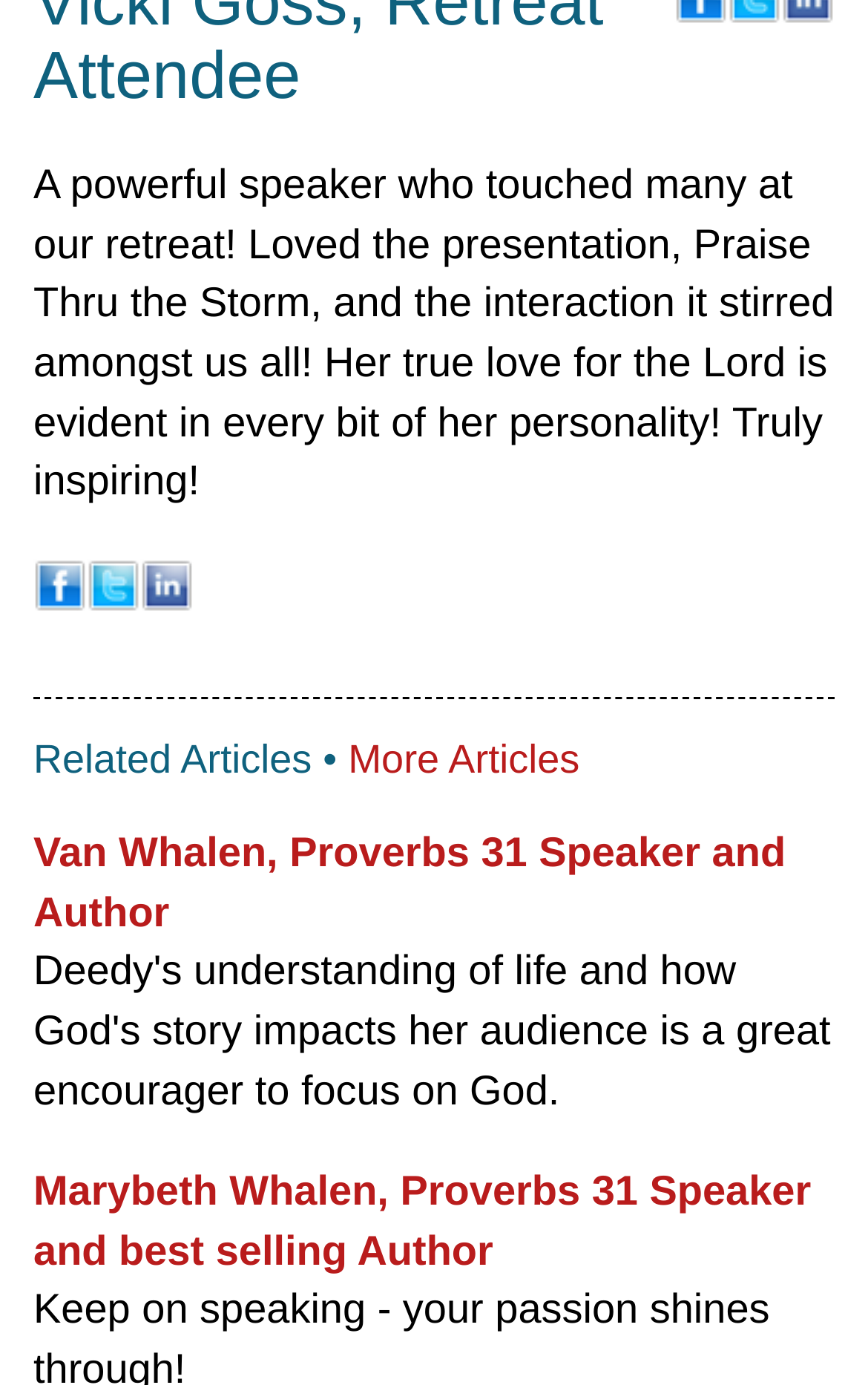Please specify the bounding box coordinates in the format (top-left x, top-left y, bottom-right x, bottom-right y), with values ranging from 0 to 1. Identify the bounding box for the UI component described as follows: More Articles

[0.401, 0.533, 0.668, 0.565]